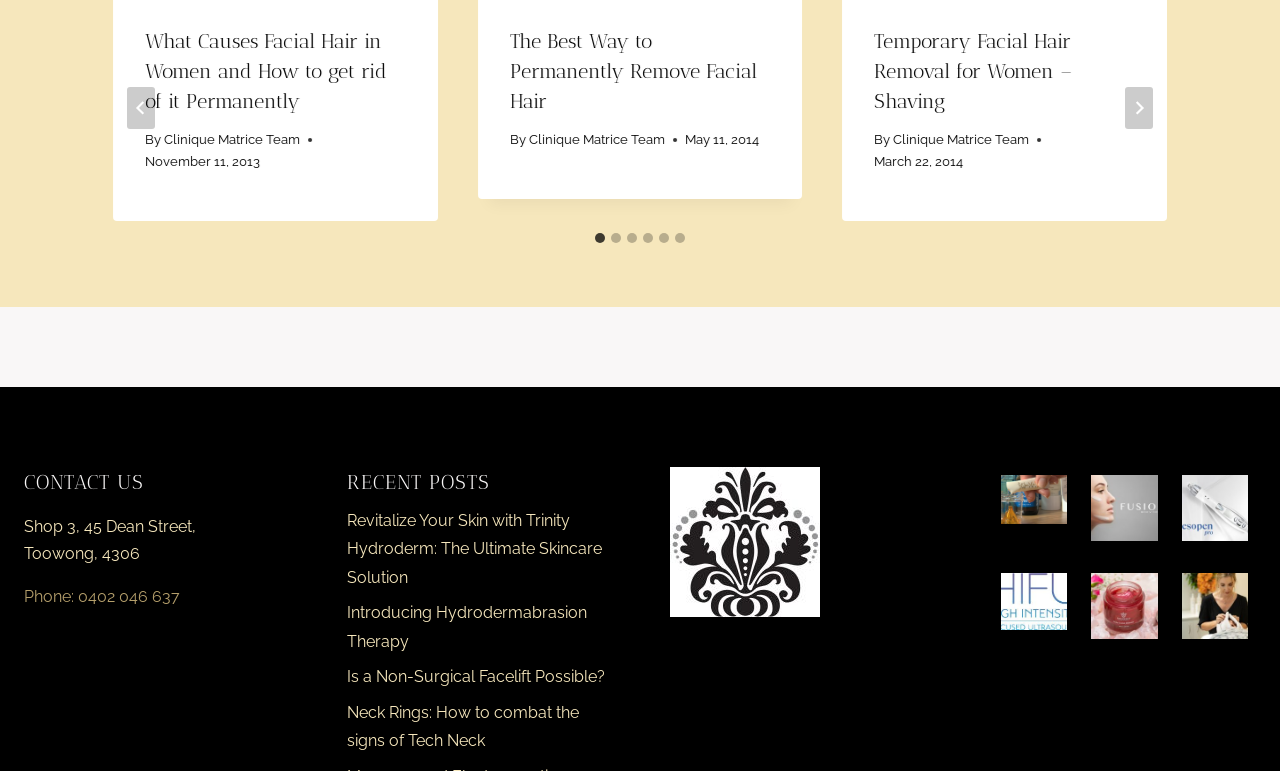Please identify the bounding box coordinates of the area that needs to be clicked to follow this instruction: "Click on the next button".

[0.879, 0.112, 0.901, 0.167]